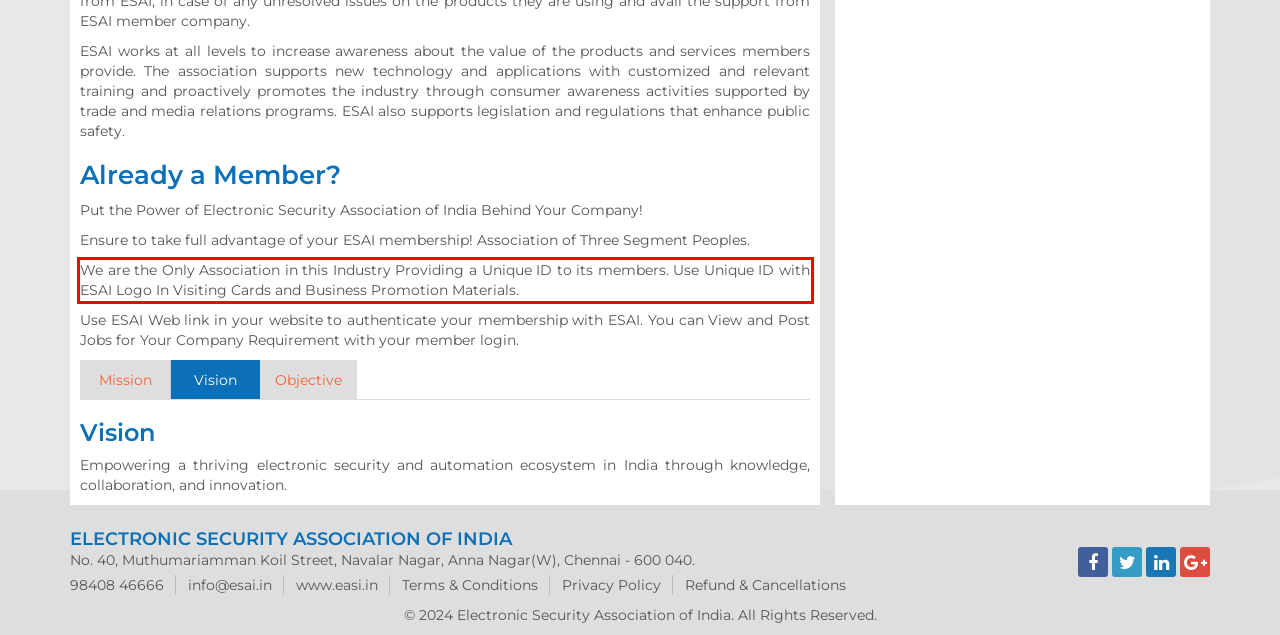You are given a screenshot of a webpage with a UI element highlighted by a red bounding box. Please perform OCR on the text content within this red bounding box.

We are the Only Association in this Industry Providing a Unique ID to its members. Use Unique ID with ESAI Logo In Visiting Cards and Business Promotion Materials.